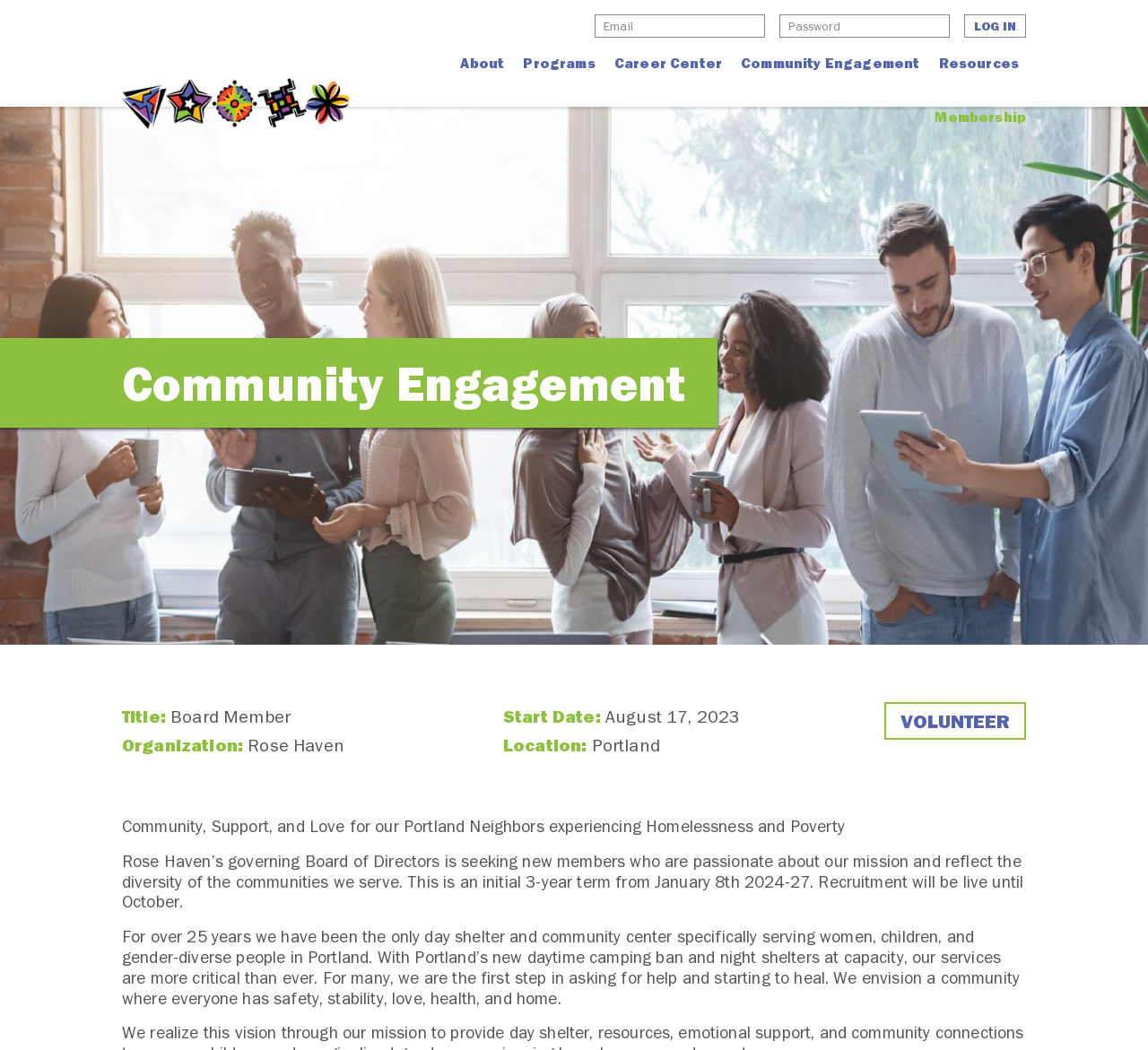Identify the bounding box for the element characterized by the following description: "Contact".

[0.397, 0.167, 0.627, 0.189]